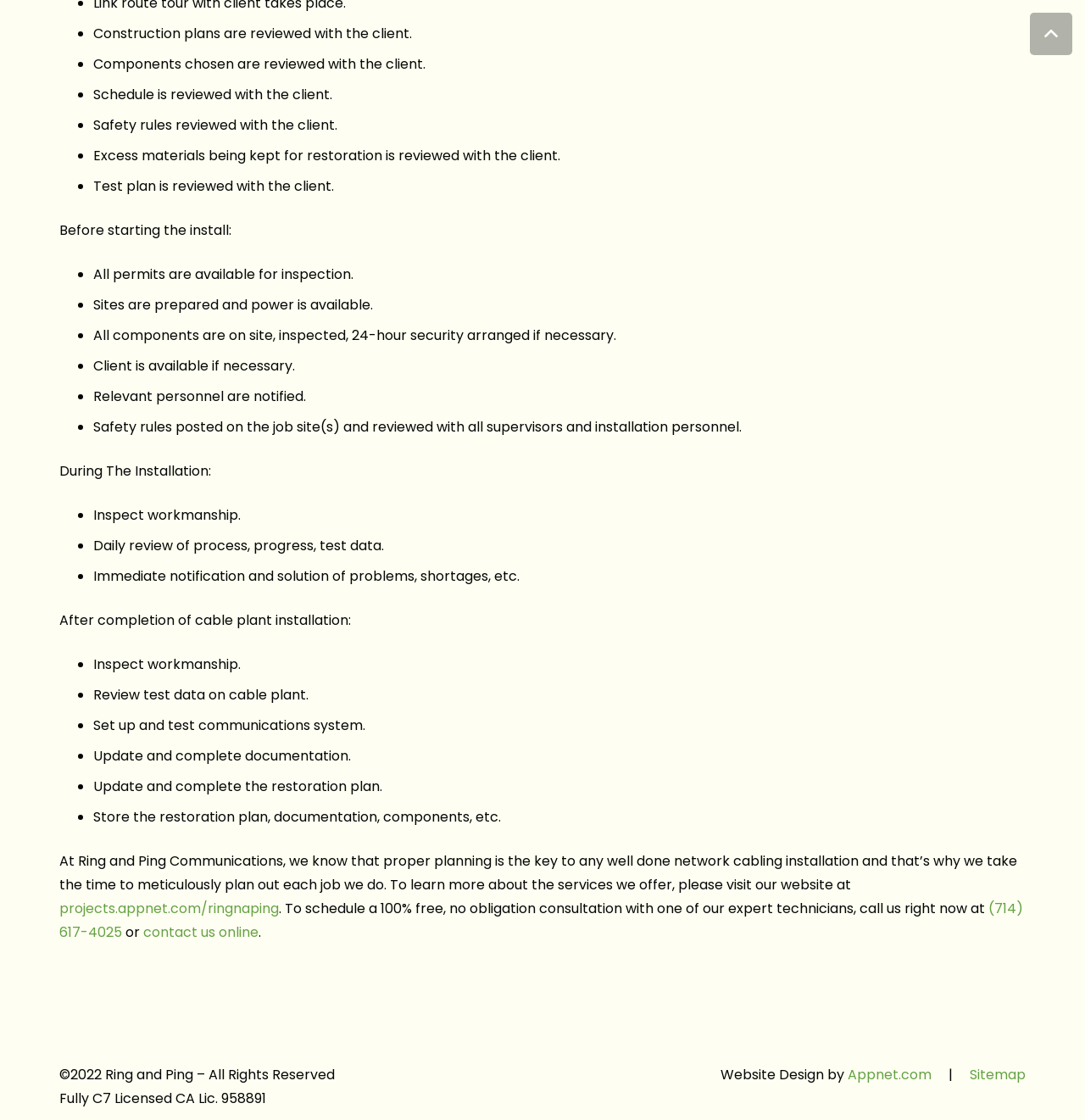Using the element description contact us online, predict the bounding box coordinates for the UI element. Provide the coordinates in (top-left x, top-left y, bottom-right x, bottom-right y) format with values ranging from 0 to 1.

[0.132, 0.824, 0.238, 0.841]